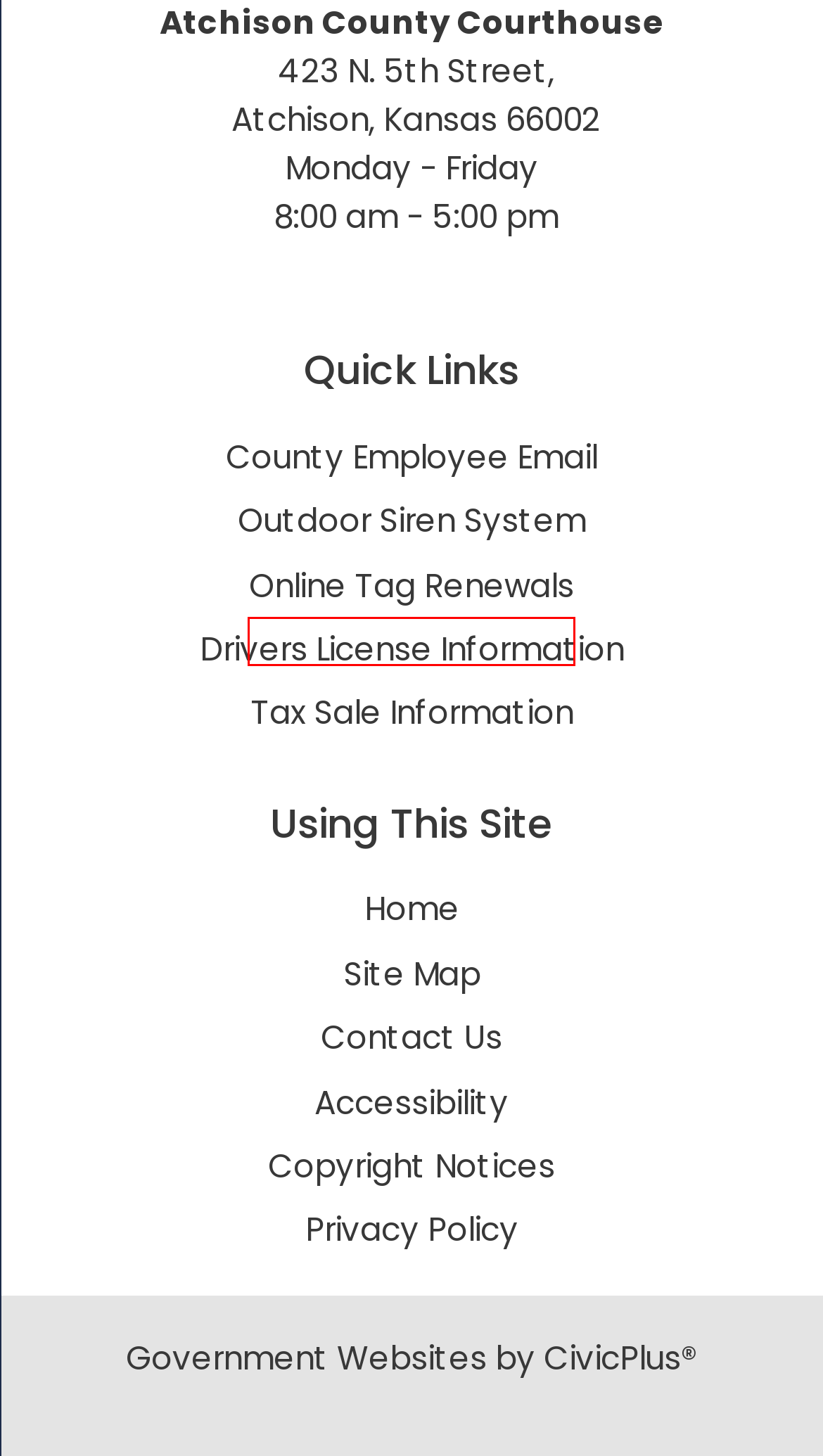Review the screenshot of a webpage containing a red bounding box around an element. Select the description that best matches the new webpage after clicking the highlighted element. The options are:
A. Atchison
        County, Kansas
B. Redirecting
C. CodeRed | the Atchison County Official Website!!
D. County Appraiser | the Atchison County Official Website!!
E. Treasurer | the Atchison County Official Website!!
F. Tax Sale | the Atchison County Official Website!!
G. Commissioners | the Atchison County Official Website!!
H. Home | Live Well Atchison C

F